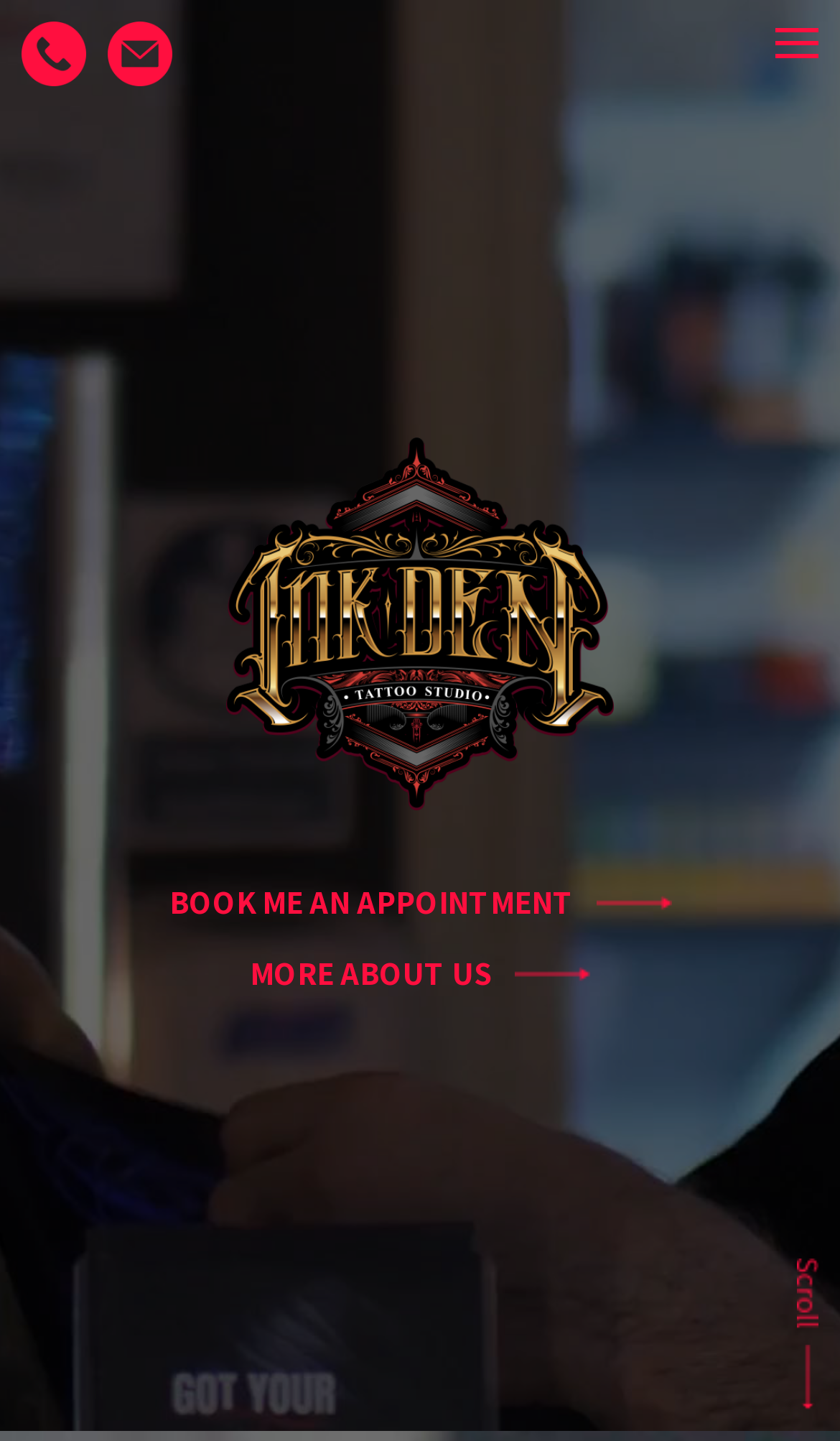Identify the bounding box coordinates of the section to be clicked to complete the task described by the following instruction: "View the tattoo studio's portfolio". The coordinates should be four float numbers between 0 and 1, formatted as [left, top, right, bottom].

[0.051, 0.221, 0.259, 0.263]